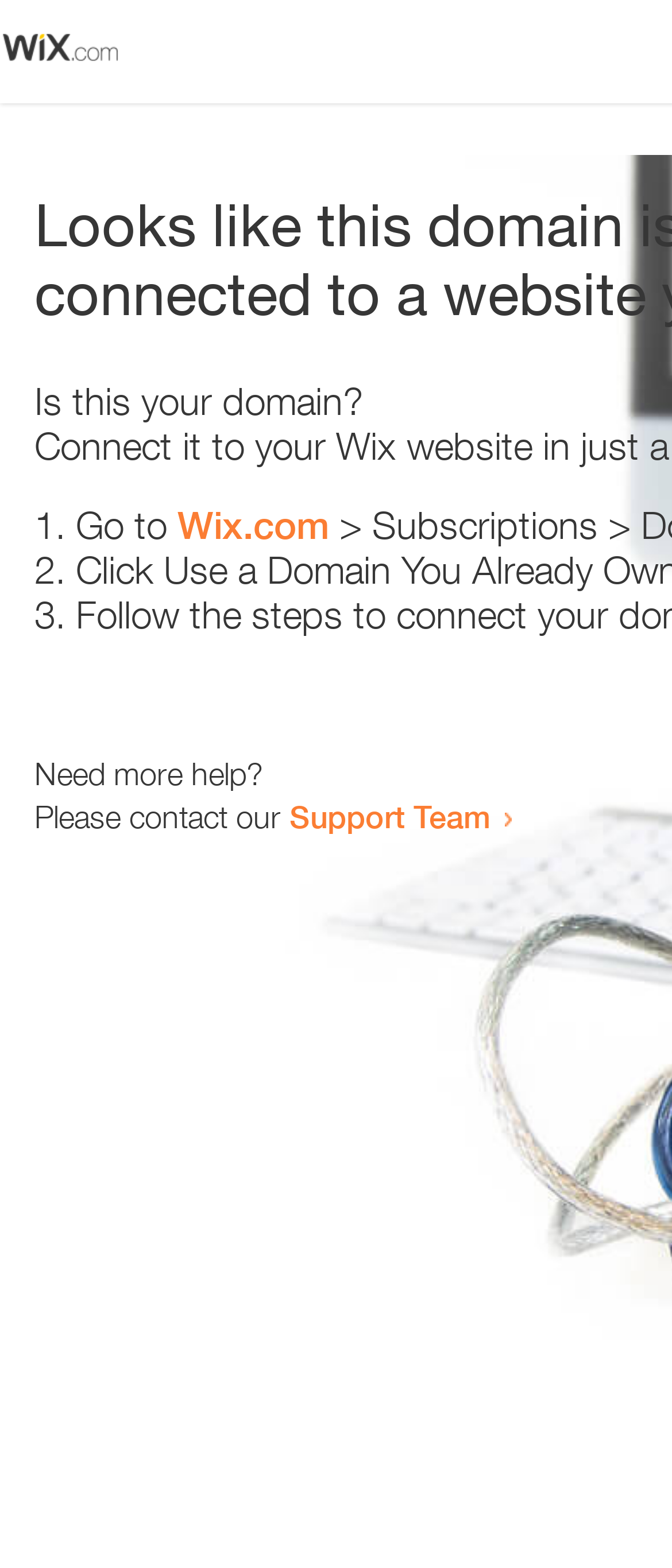Refer to the image and provide a thorough answer to this question:
Who can be contacted for more help?

The webpage contains a link 'Support Team' which suggests that the Support Team can be contacted for more help. This can be inferred from the context of the sentence 'Please contact our Support Team'.